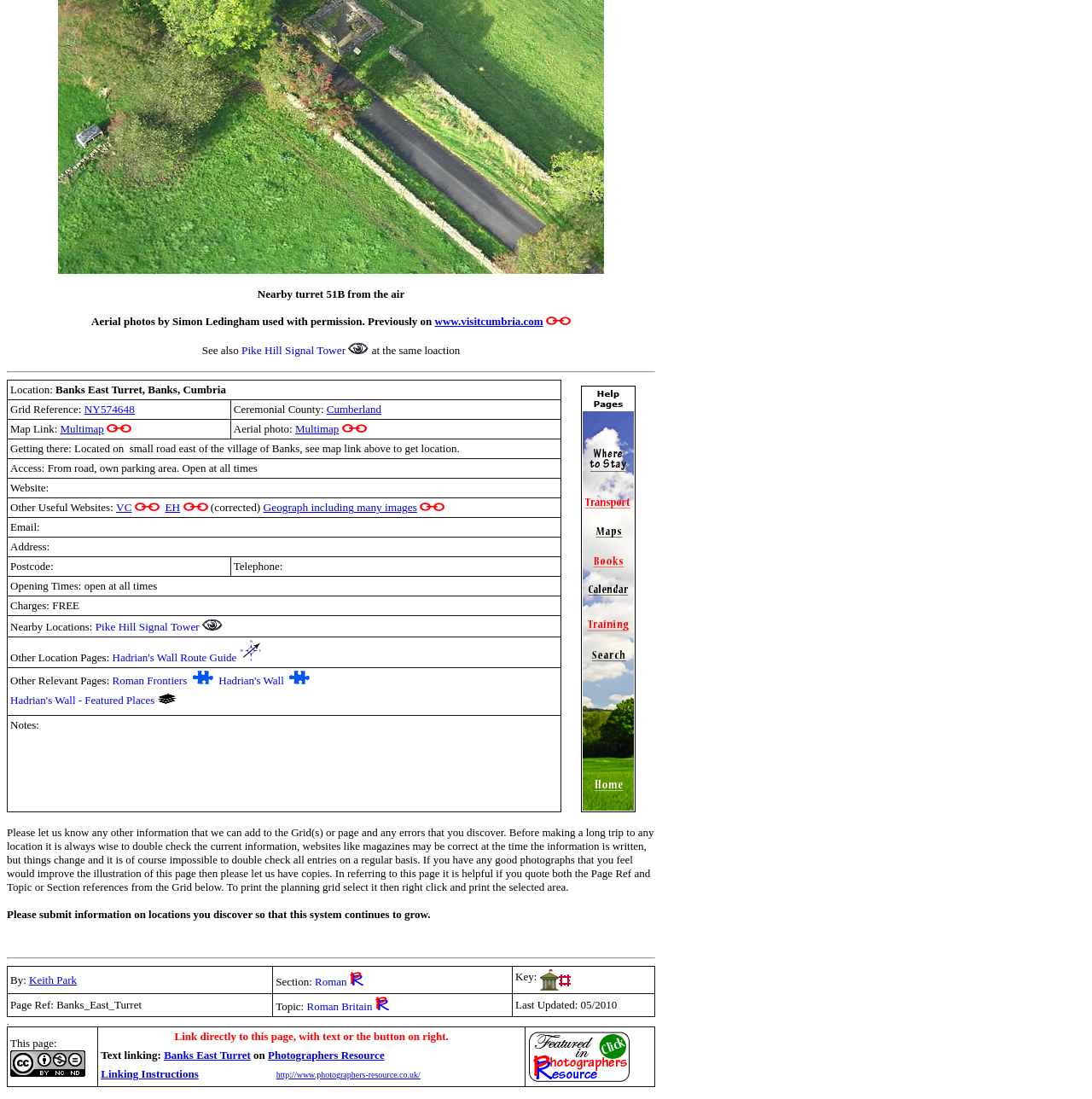What is the grid reference of the turret?
Examine the image closely and answer the question with as much detail as possible.

I found the answer by looking at the table with the location information, which is located in the main content area of the webpage. The table has a row with the label 'Grid Reference:' and the corresponding value is 'NY574648', which is also a link.